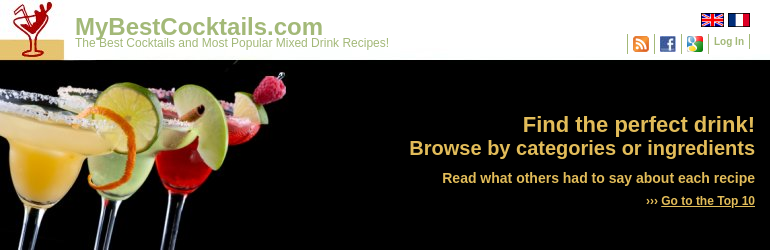Please analyze the image and give a detailed answer to the question:
What is the purpose of the background color?

The background is black, which makes the colorful cocktails stand out, enhancing their brightness and appeal, making the website more visually appealing to users.